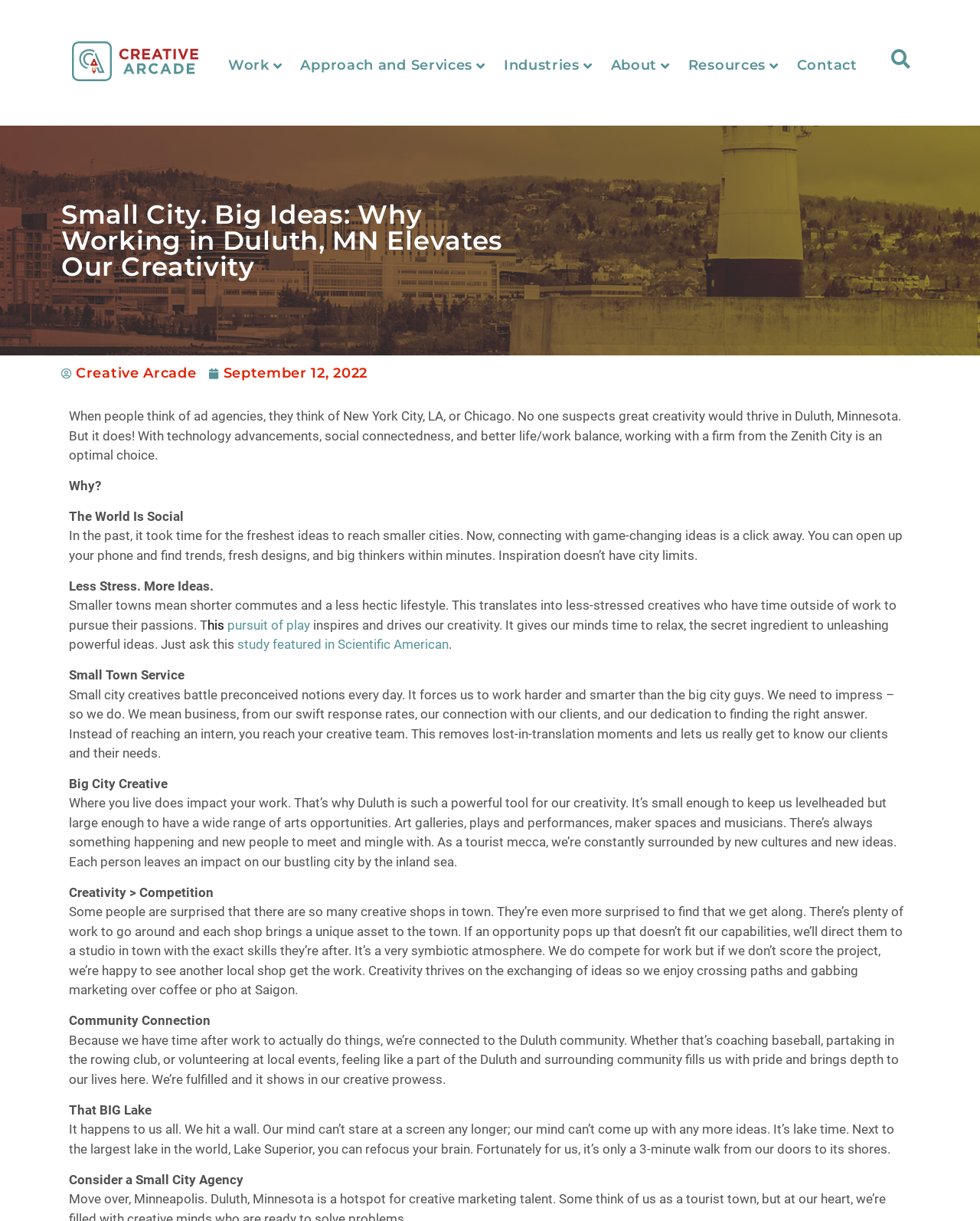Determine the bounding box coordinates (top-left x, top-left y, bottom-right x, bottom-right y) of the UI element described in the following text: study featured in Scientific American

[0.242, 0.521, 0.458, 0.534]